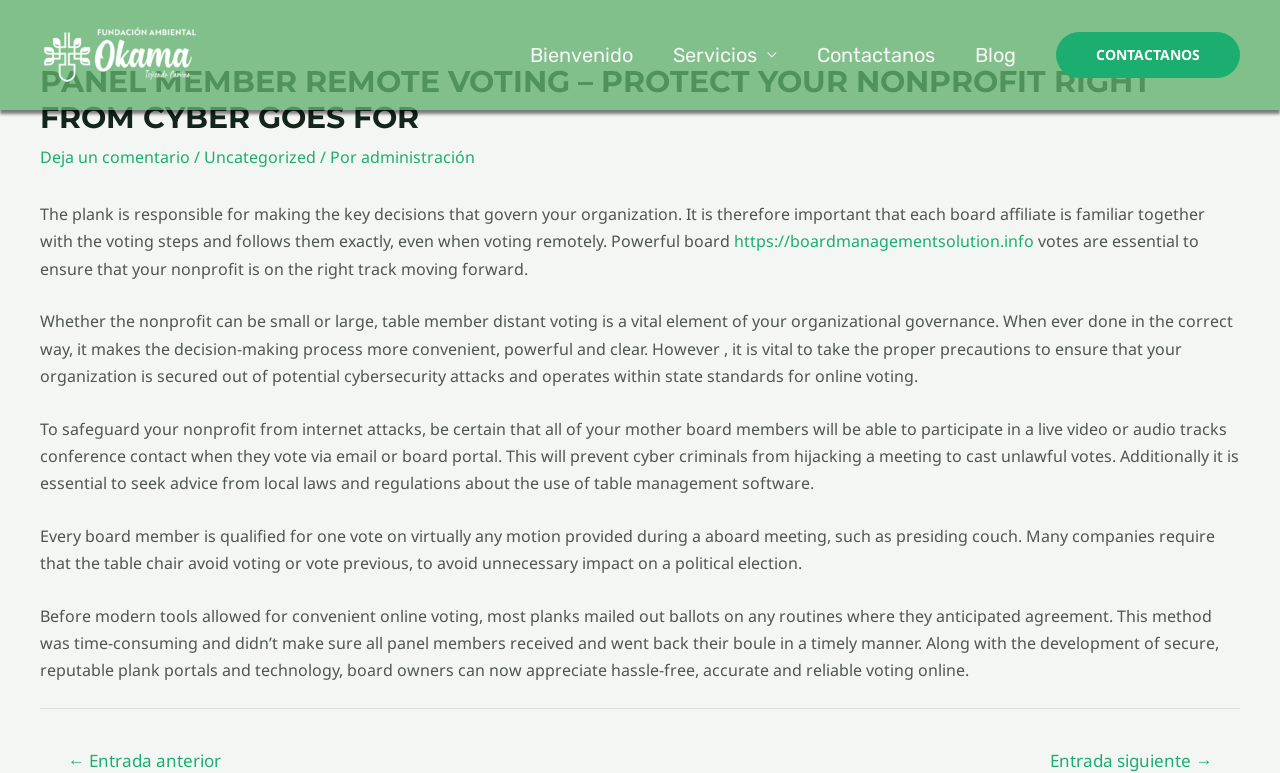What is essential for ensuring online voting is secure?
Please respond to the question with a detailed and informative answer.

The webpage emphasizes that it is essential to follow state standards for online voting to ensure security, in addition to taking other precautions such as requiring board members to participate in live video or audio conference calls.